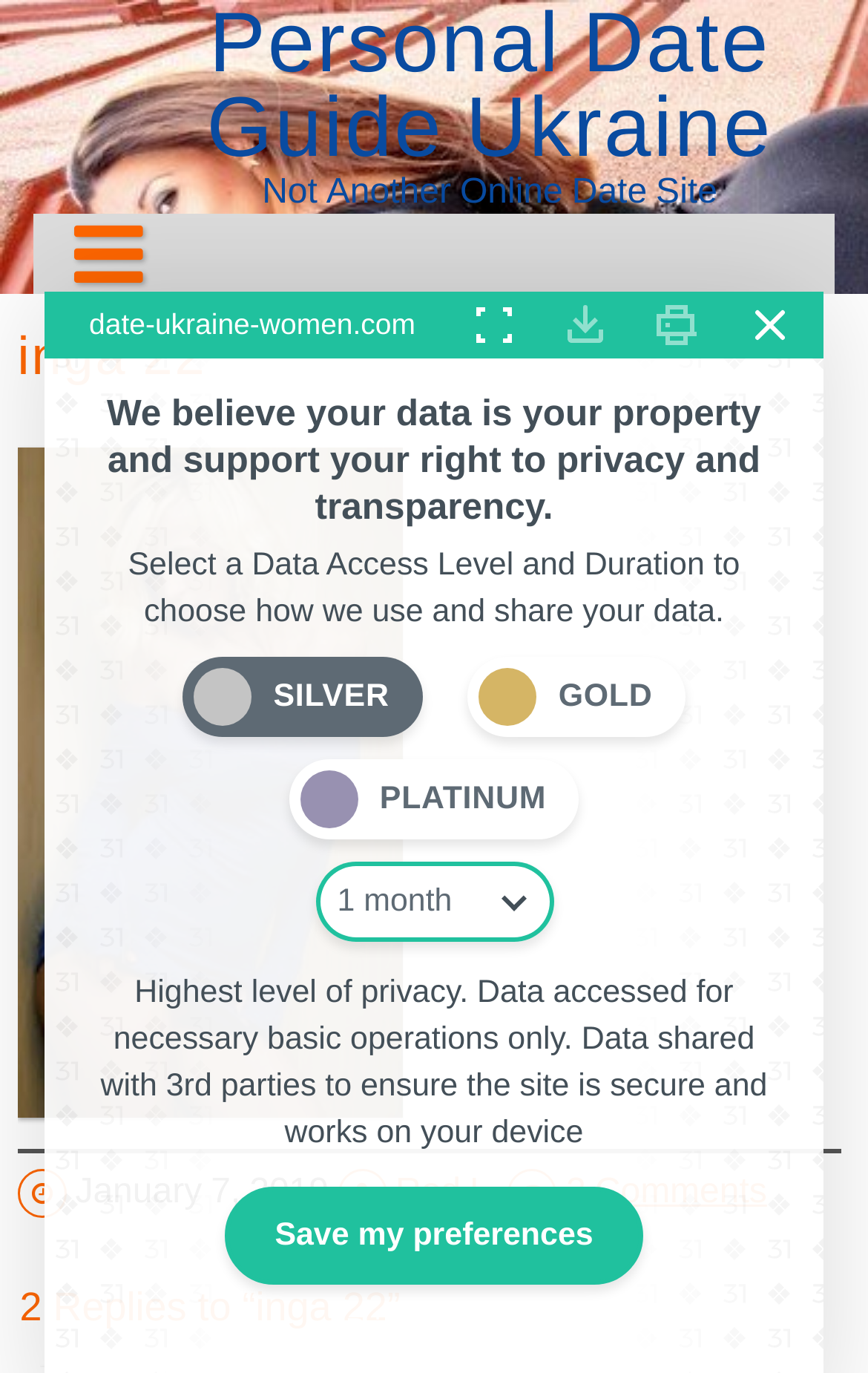Can you identify and provide the main heading of the webpage?

Personal Date Guide Ukraine